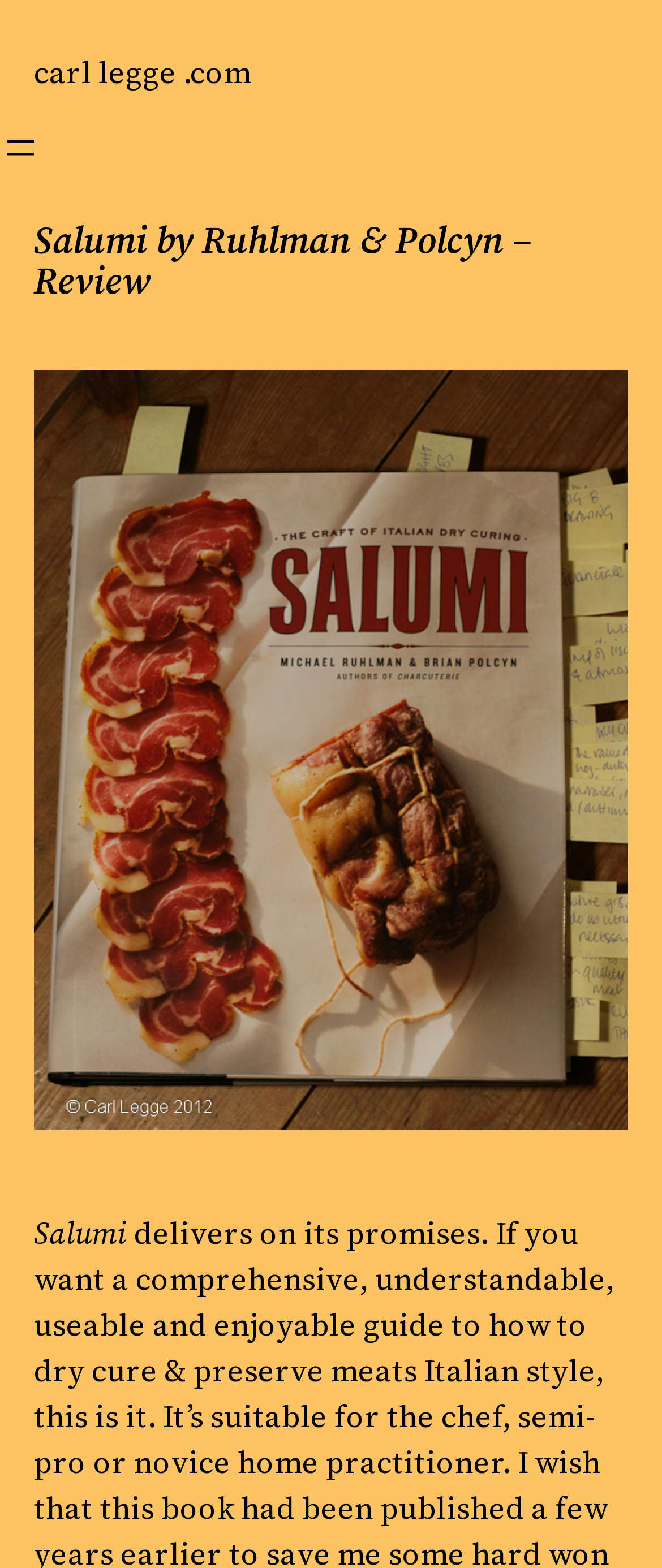Determine the bounding box coordinates (top-left x, top-left y, bottom-right x, bottom-right y) of the UI element described in the following text: add a comment

None